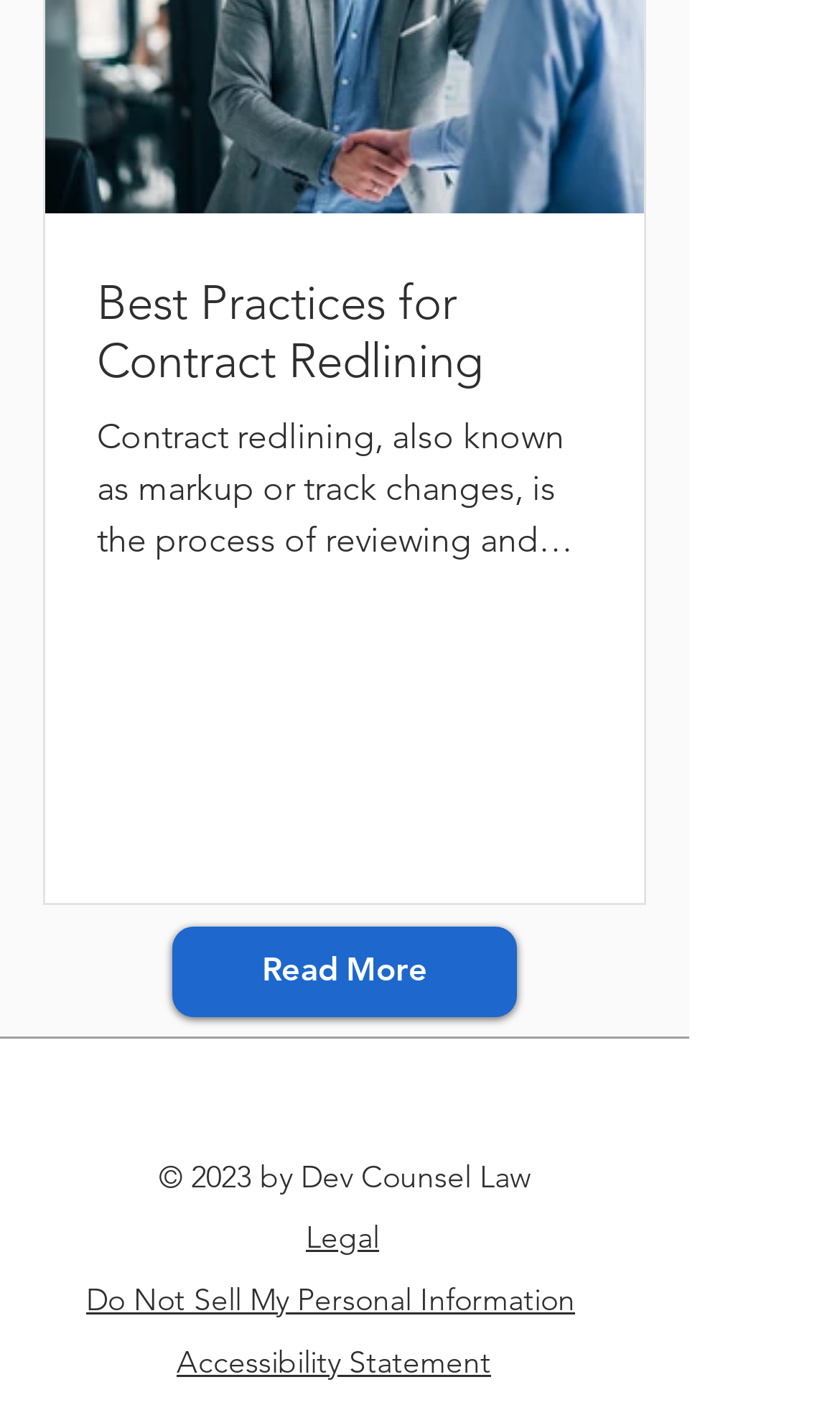Bounding box coordinates are to be given in the format (top-left x, top-left y, bottom-right x, bottom-right y). All values must be floating point numbers between 0 and 1. Provide the bounding box coordinate for the UI element described as: input value="Email *" aria-describedby="email-notes" name="email"

None